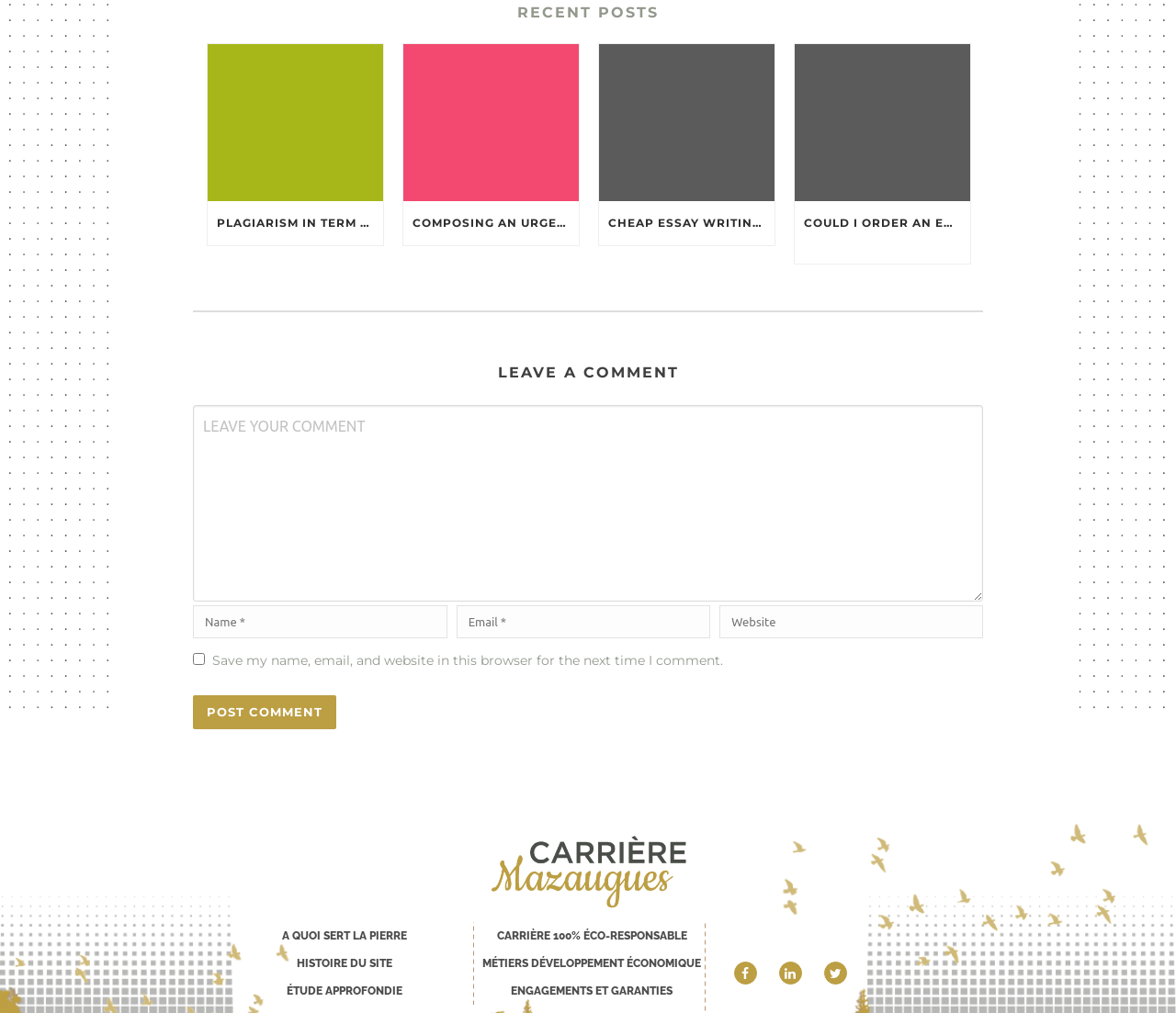Determine the bounding box coordinates of the section I need to click to execute the following instruction: "Leave a comment". Provide the coordinates as four float numbers between 0 and 1, i.e., [left, top, right, bottom].

[0.164, 0.4, 0.836, 0.594]